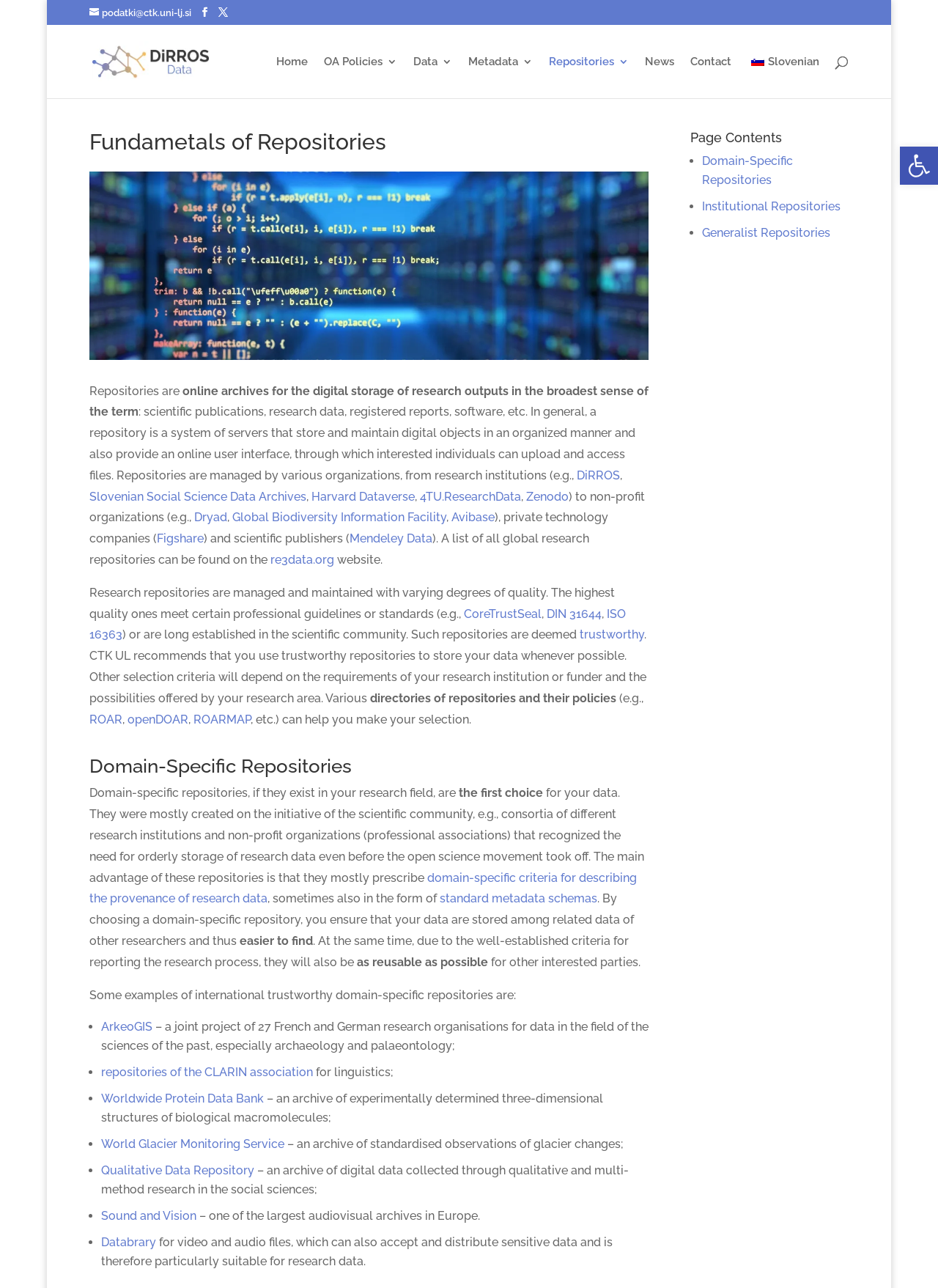What is the World Glacier Monitoring Service?
Use the image to give a comprehensive and detailed response to the question.

The webpage lists the World Glacier Monitoring Service as an example of a domain-specific repository, and describes it as an archive of standardised observations of glacier changes, suggesting that it is a repository for storing and maintaining data related to glacier changes.